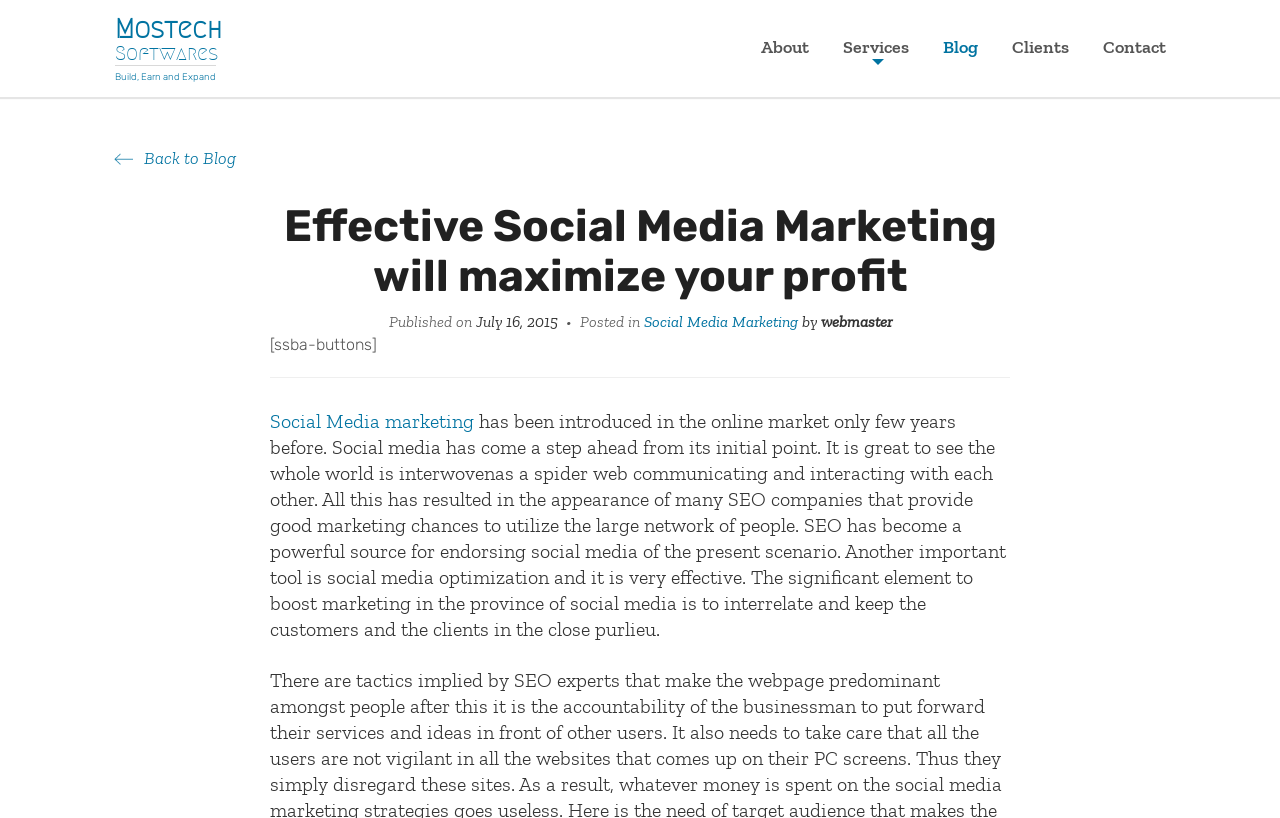Provide the bounding box coordinates of the HTML element this sentence describes: "Back to Blog". The bounding box coordinates consist of four float numbers between 0 and 1, i.e., [left, top, right, bottom].

[0.089, 0.182, 0.184, 0.207]